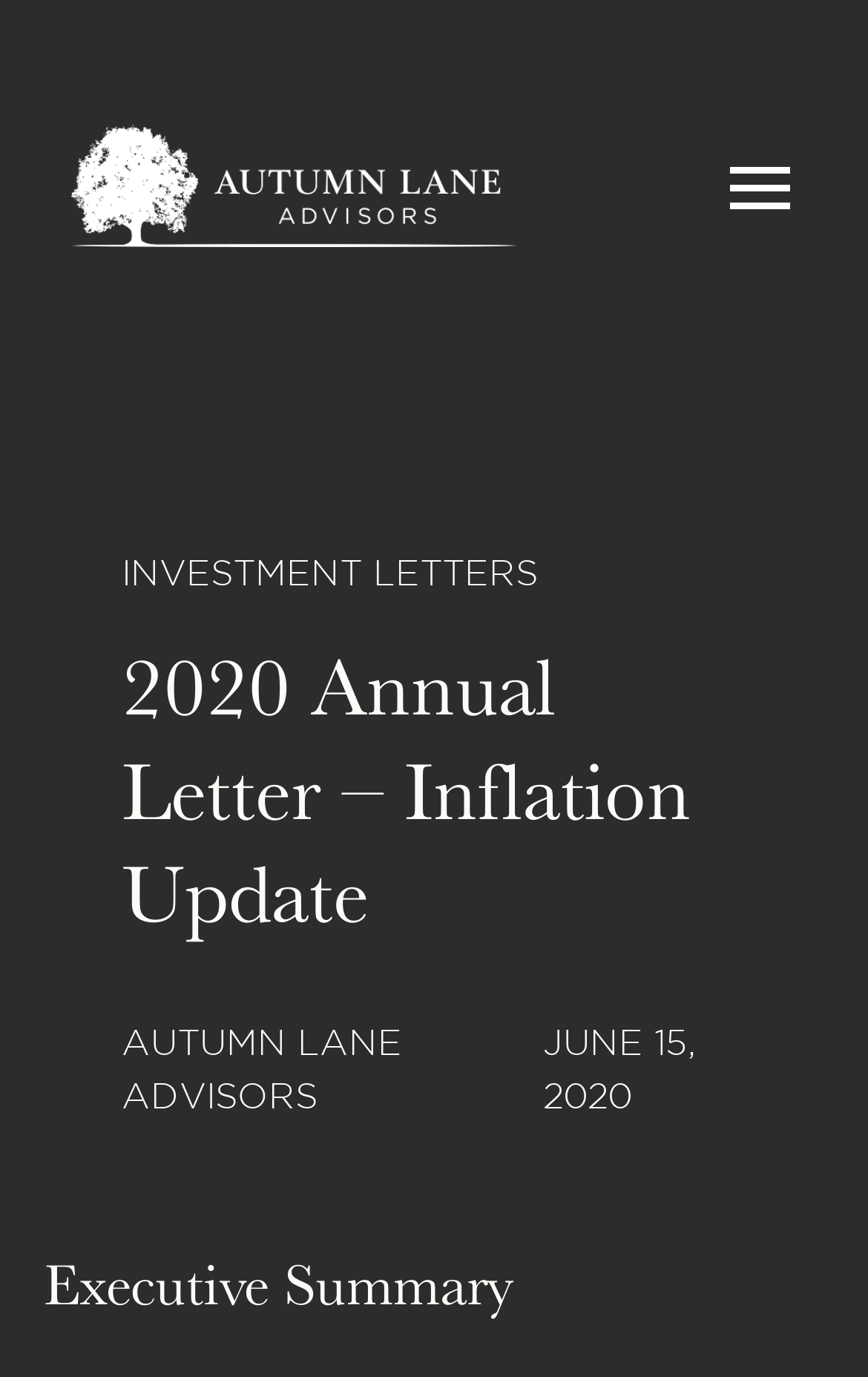How many links are in the top navigation bar?
Examine the image and give a concise answer in one word or a short phrase.

2